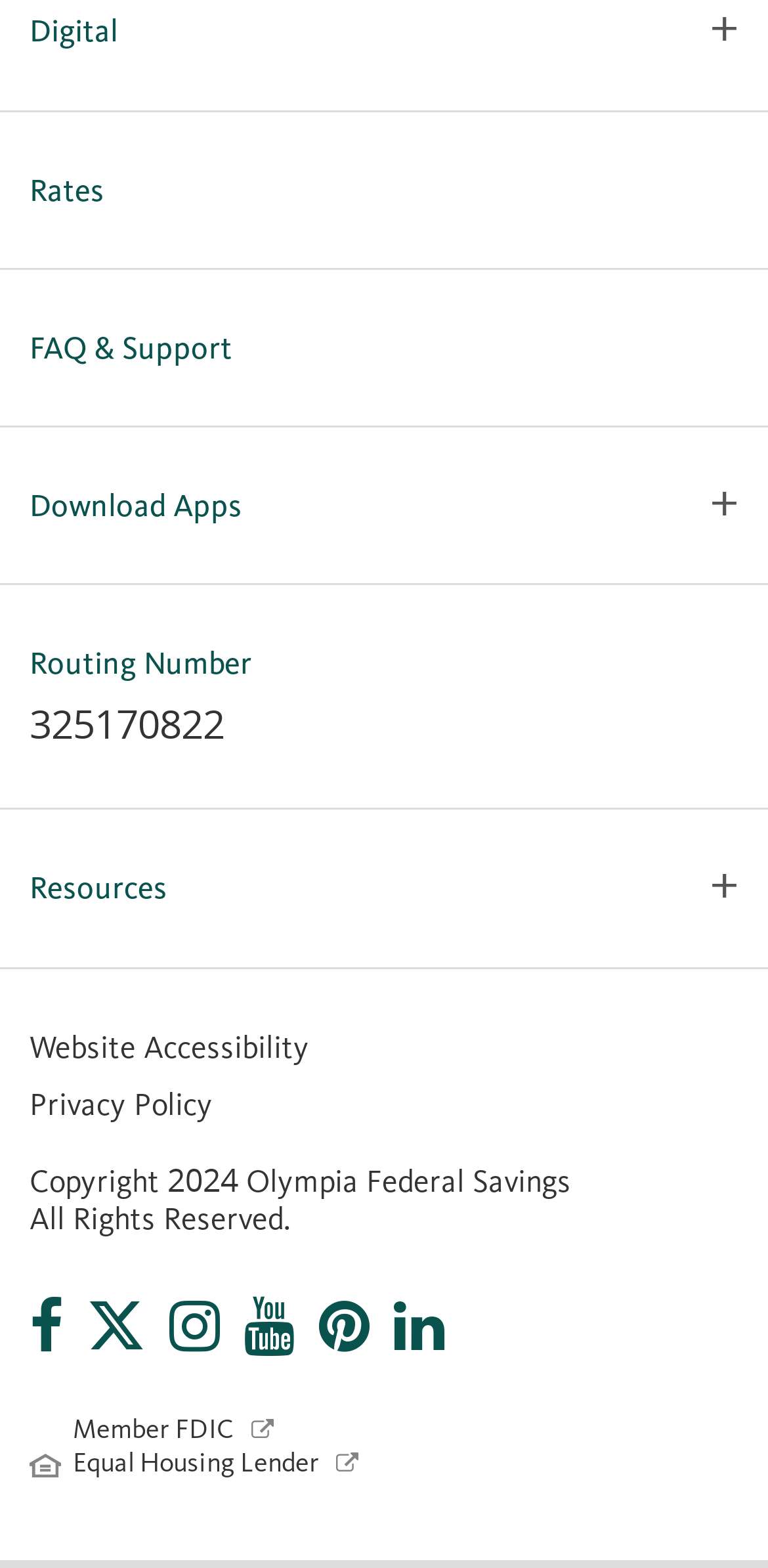Identify the bounding box coordinates of the specific part of the webpage to click to complete this instruction: "Click on Careers".

[0.038, 0.003, 0.174, 0.026]